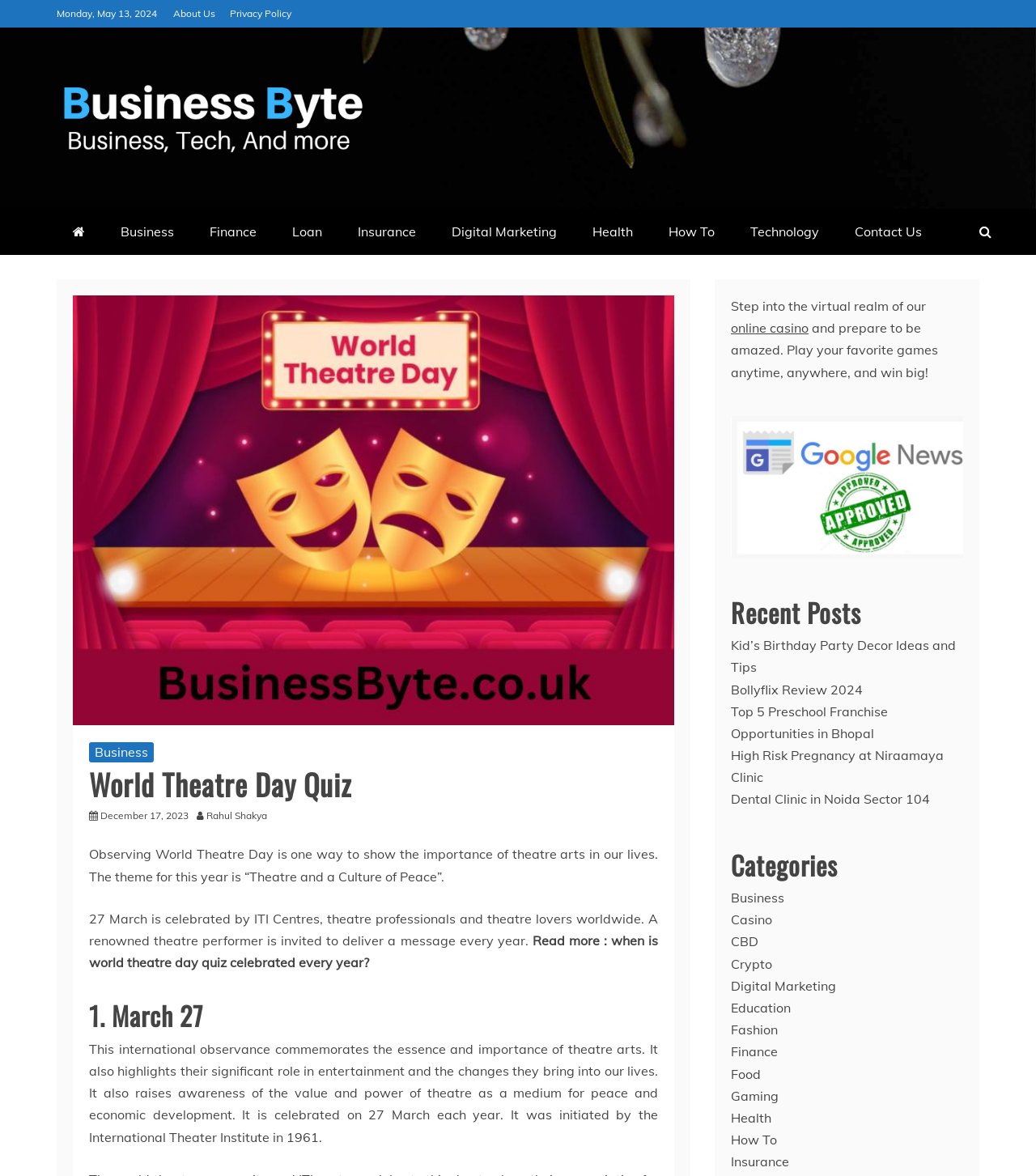What is the name of the author of the latest article?
Based on the image, give a concise answer in the form of a single word or short phrase.

Rahul Shakya